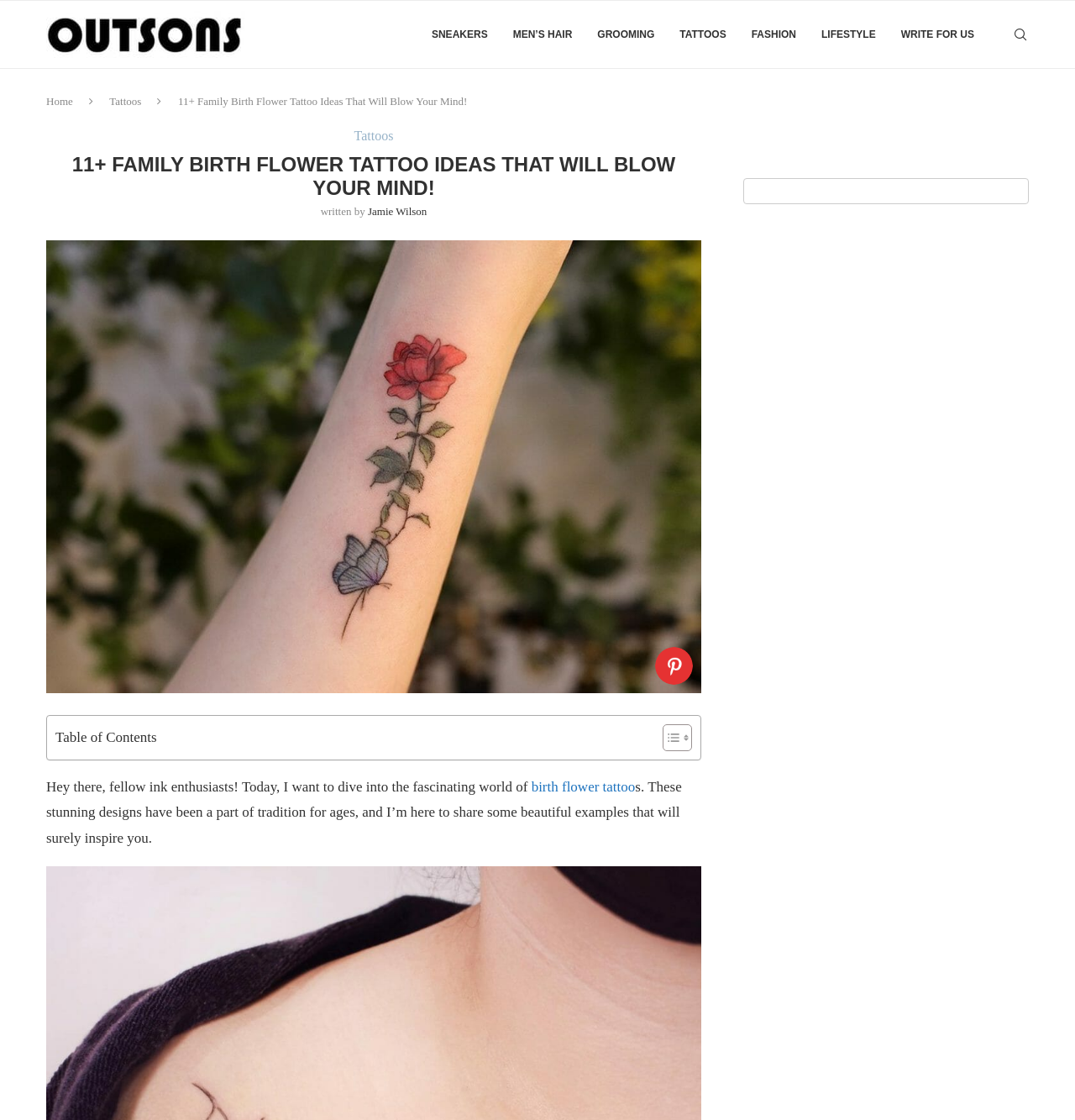Please find the bounding box coordinates of the element that needs to be clicked to perform the following instruction: "Log in". The bounding box coordinates should be four float numbers between 0 and 1, represented as [left, top, right, bottom].

None